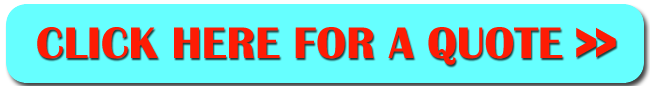Respond to the following question with a brief word or phrase:
What is the purpose of the webpage?

Providing quotes and information